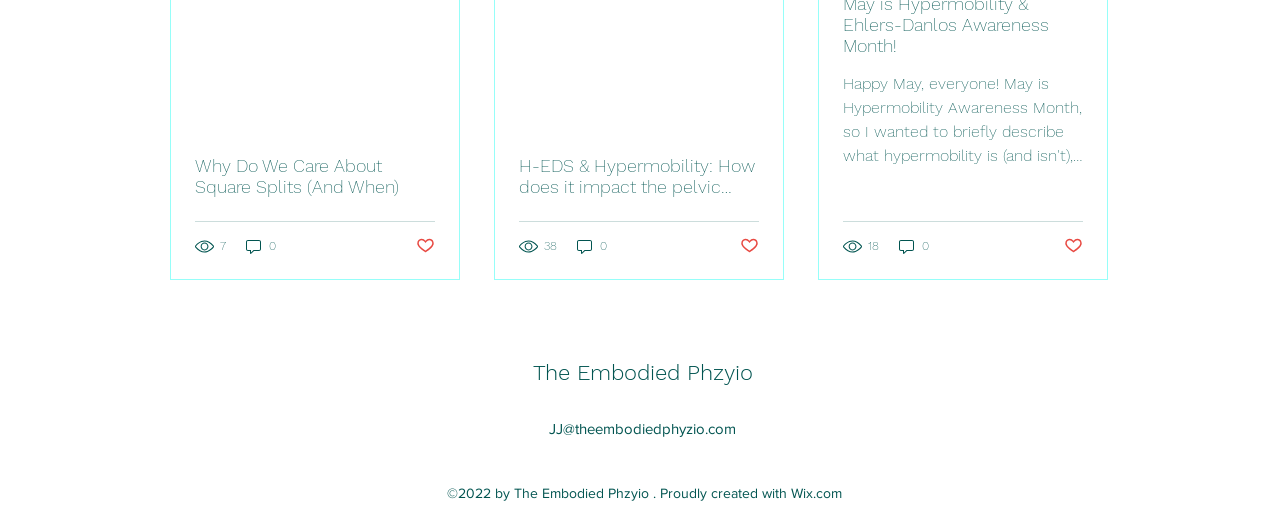Please mark the clickable region by giving the bounding box coordinates needed to complete this instruction: "Visit the website of The Embodied Phzyio".

[0.429, 0.808, 0.575, 0.84]